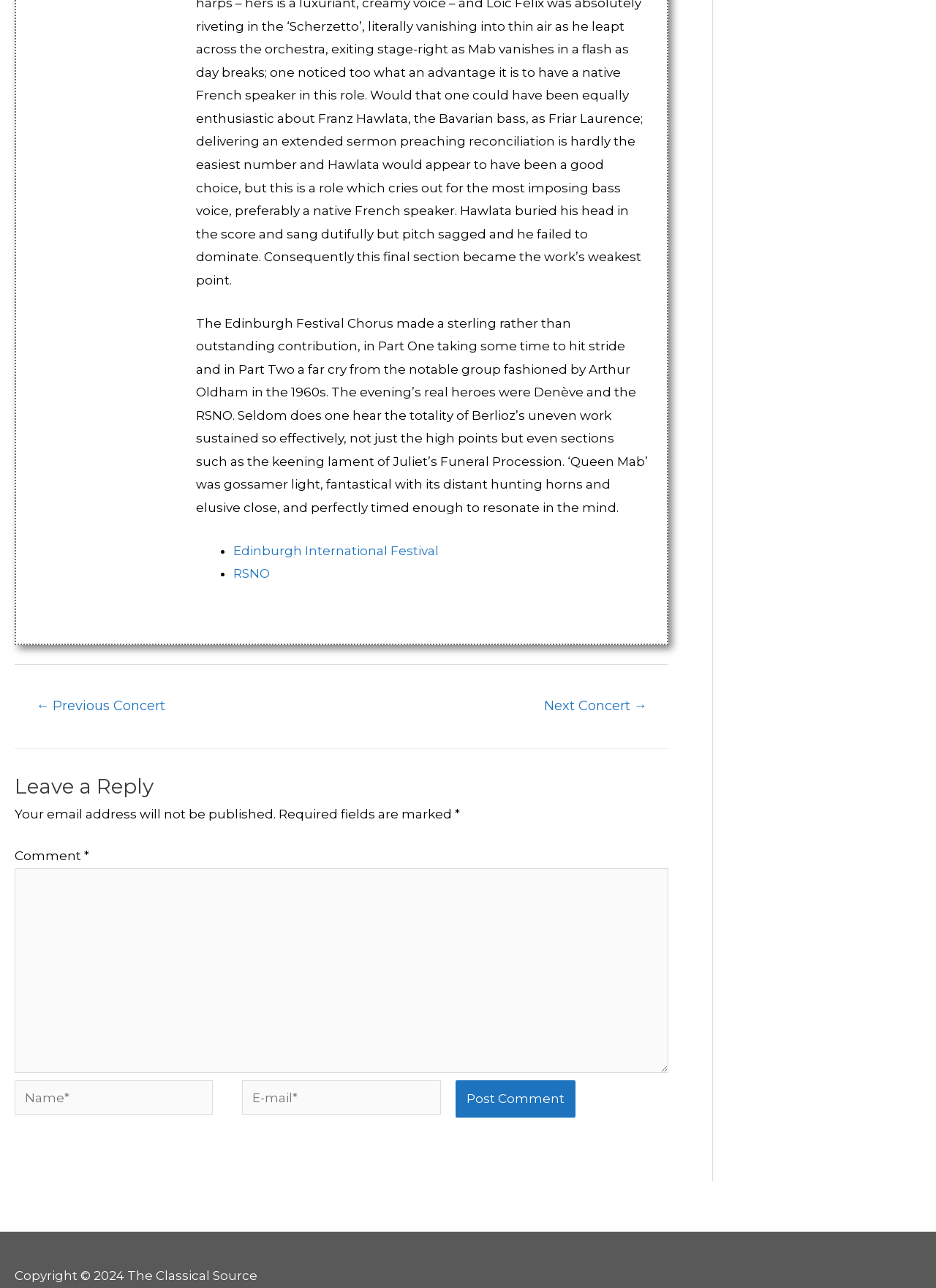What is the name of the orchestra mentioned in the article?
Look at the screenshot and respond with one word or a short phrase.

RSNO